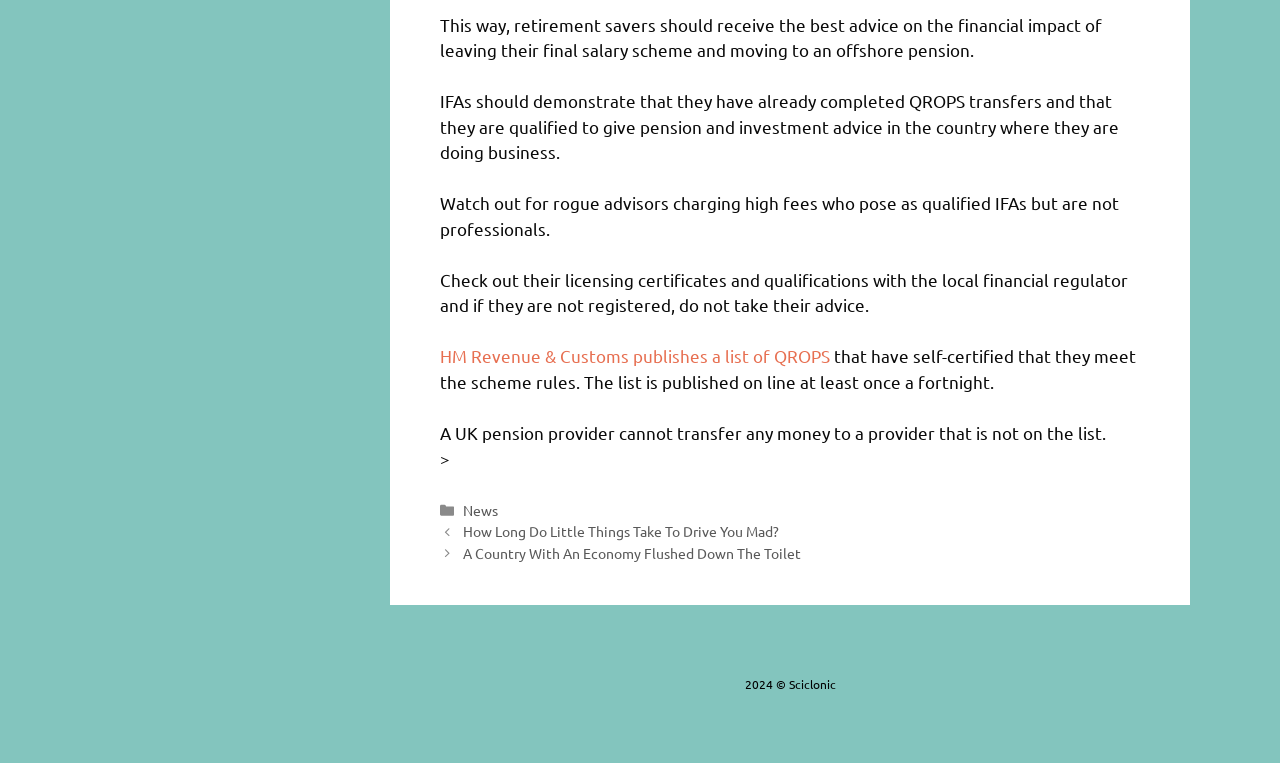What is the topic of the main article?
Look at the image and answer the question using a single word or phrase.

QROPS transfers